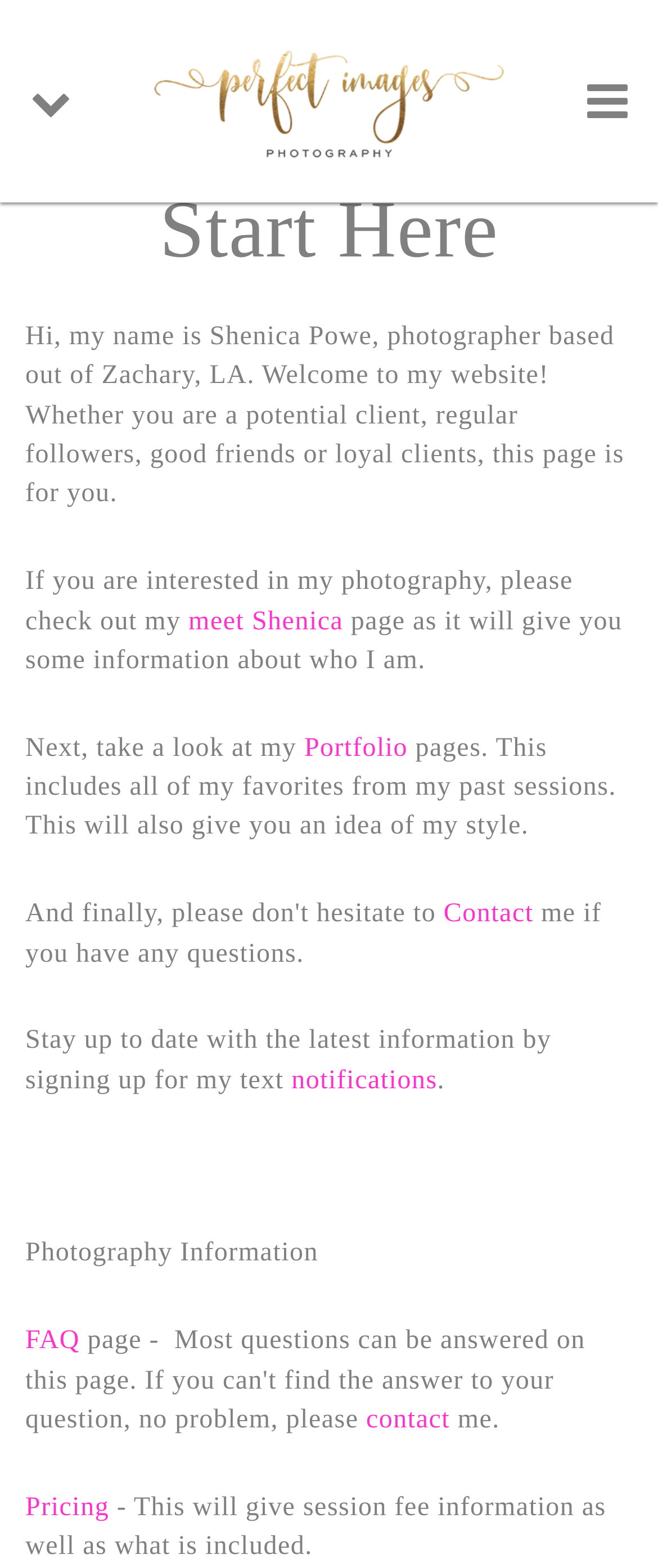Who is the photographer?
Please look at the screenshot and answer using one word or phrase.

Shenica Powe